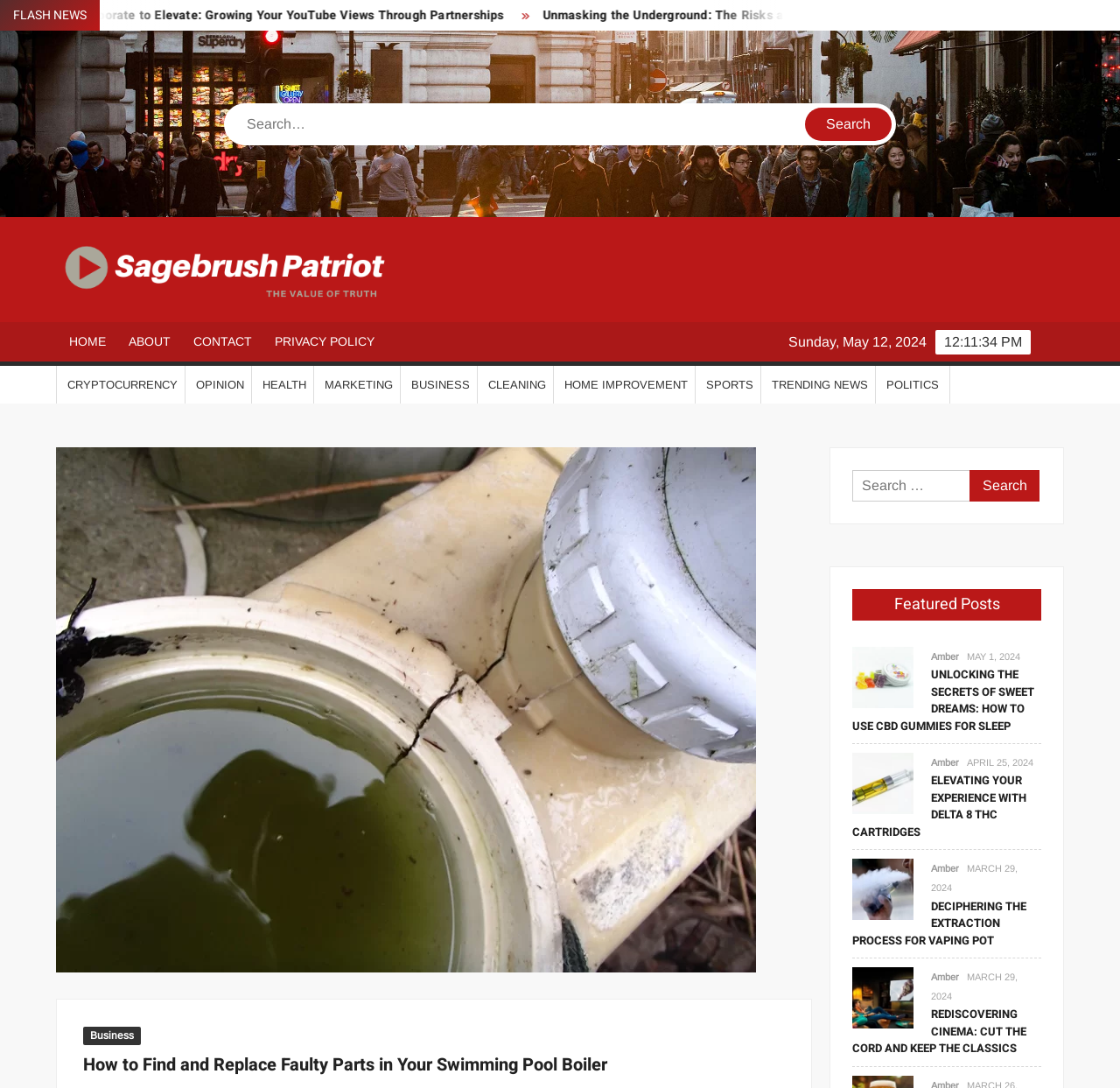Please provide a brief answer to the following inquiry using a single word or phrase:
How many search boxes are there?

2